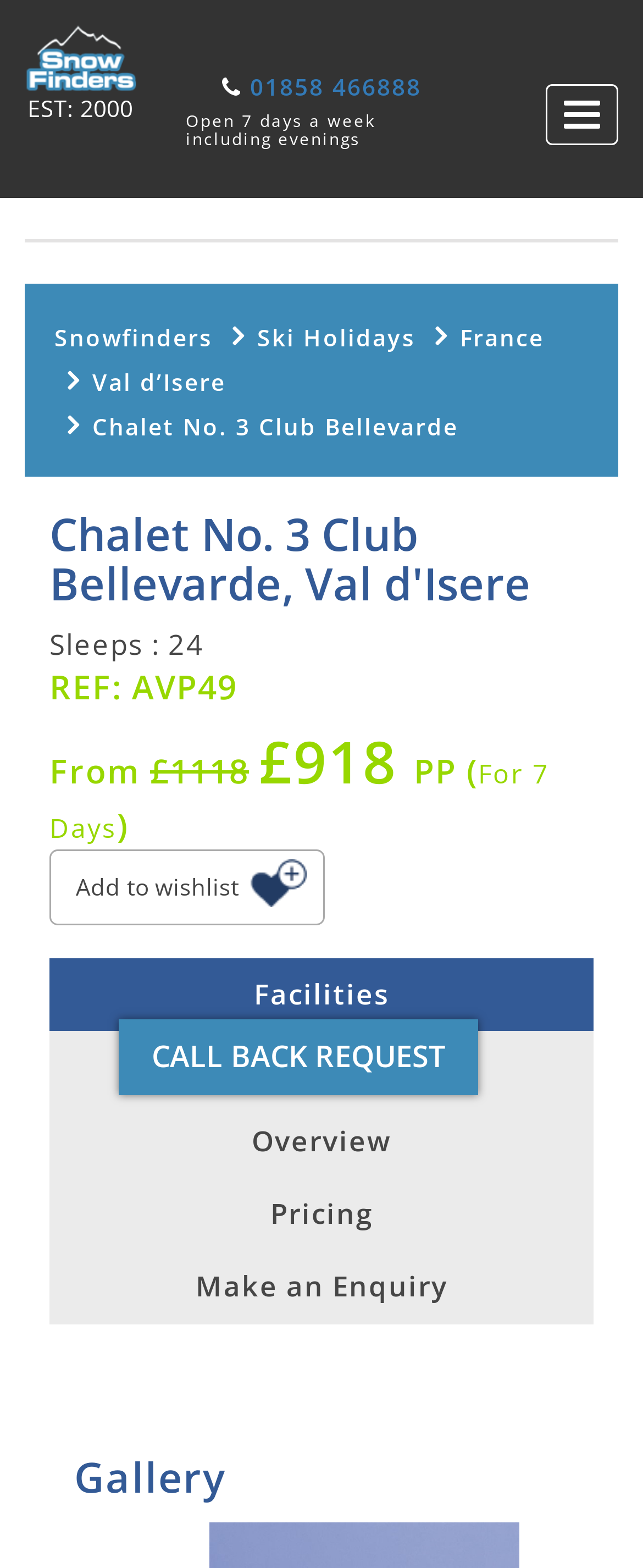Can you find the bounding box coordinates for the element that needs to be clicked to execute this instruction: "View Chalet No. 3 Club Bellevarde details"? The coordinates should be given as four float numbers between 0 and 1, i.e., [left, top, right, bottom].

[0.144, 0.262, 0.713, 0.282]